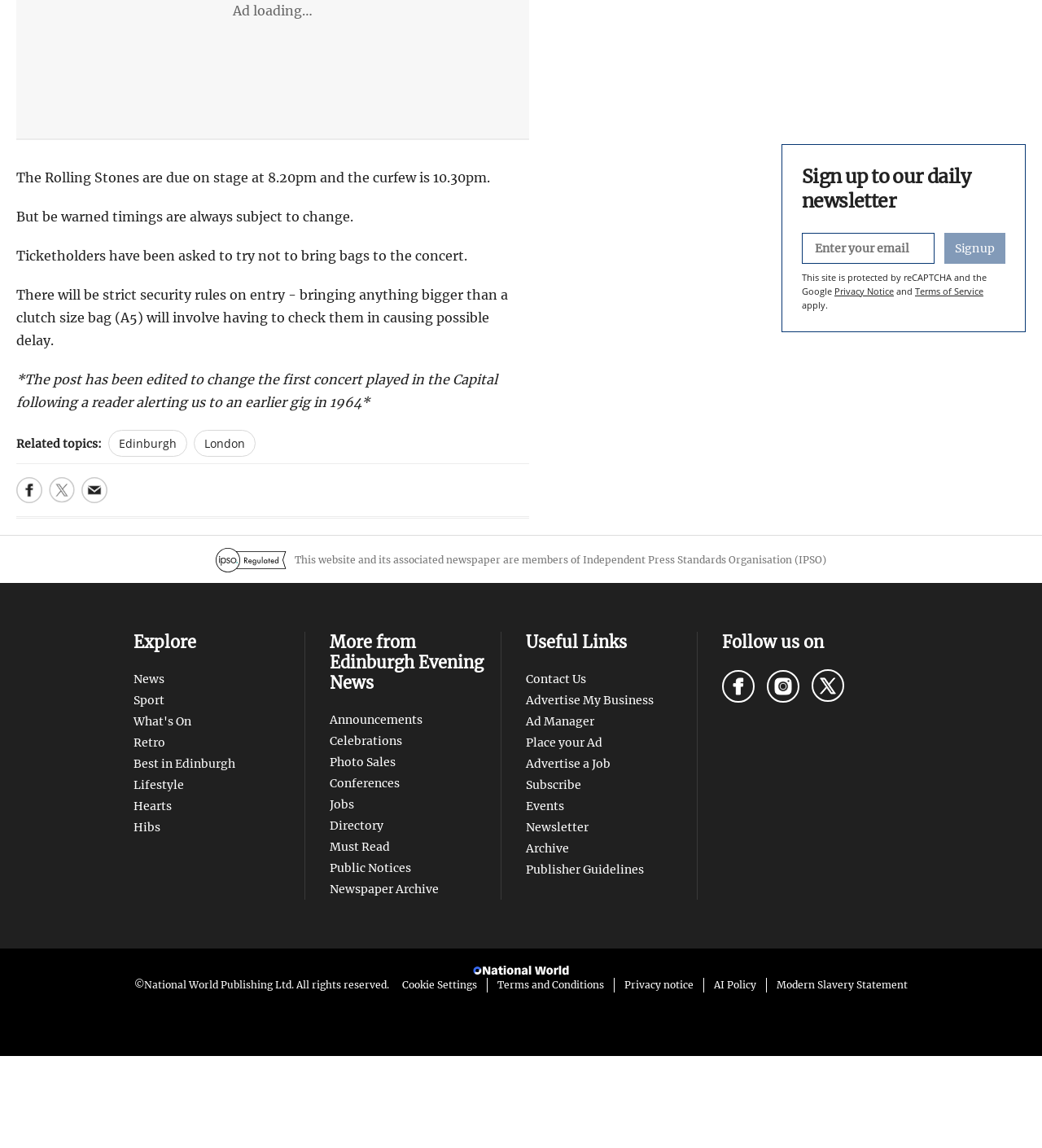Could you provide the bounding box coordinates for the portion of the screen to click to complete this instruction: "Check the Privacy Notice"?

[0.801, 0.248, 0.858, 0.259]